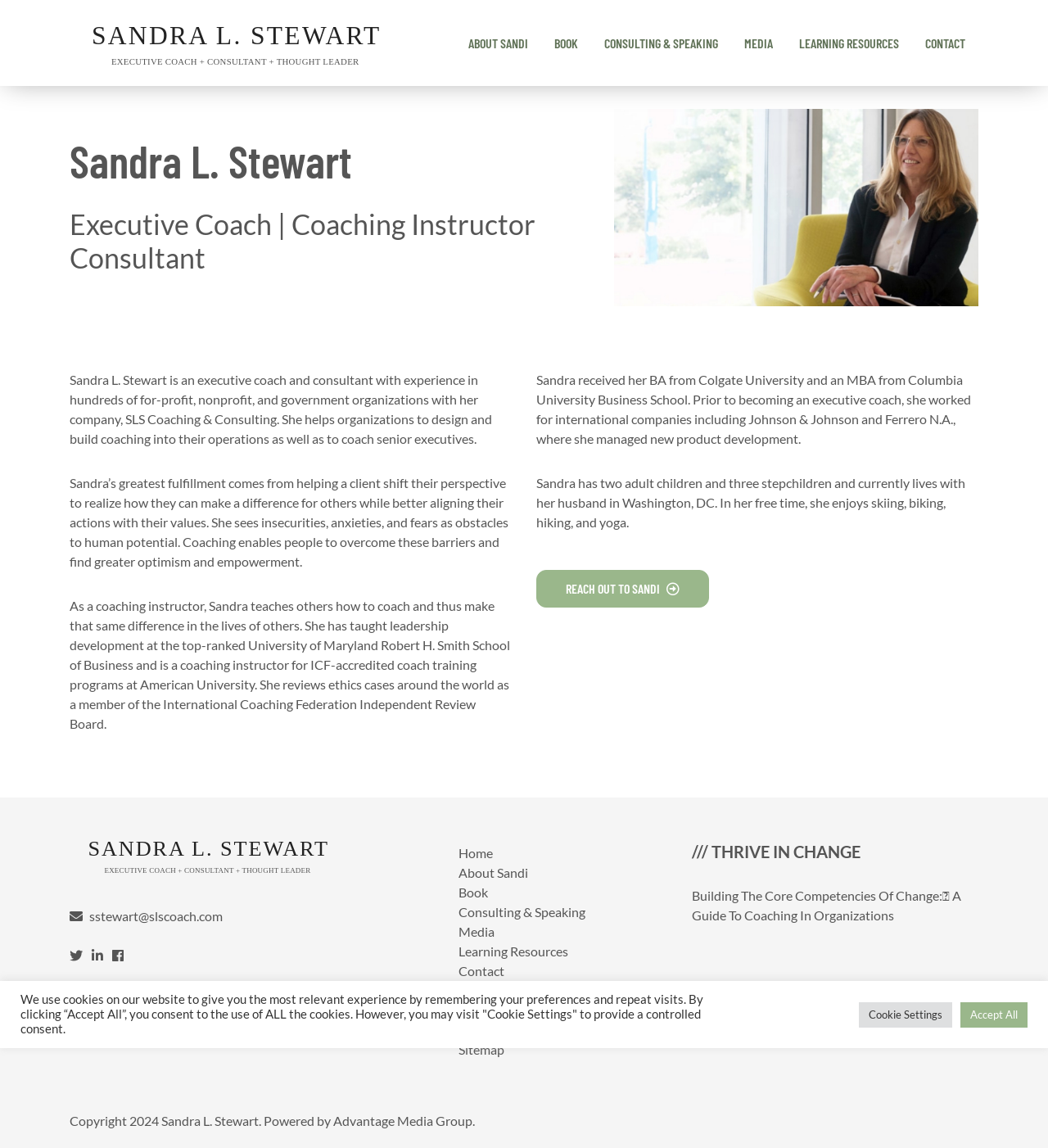How many links are in the top navigation menu?
Using the image as a reference, answer with just one word or a short phrase.

6